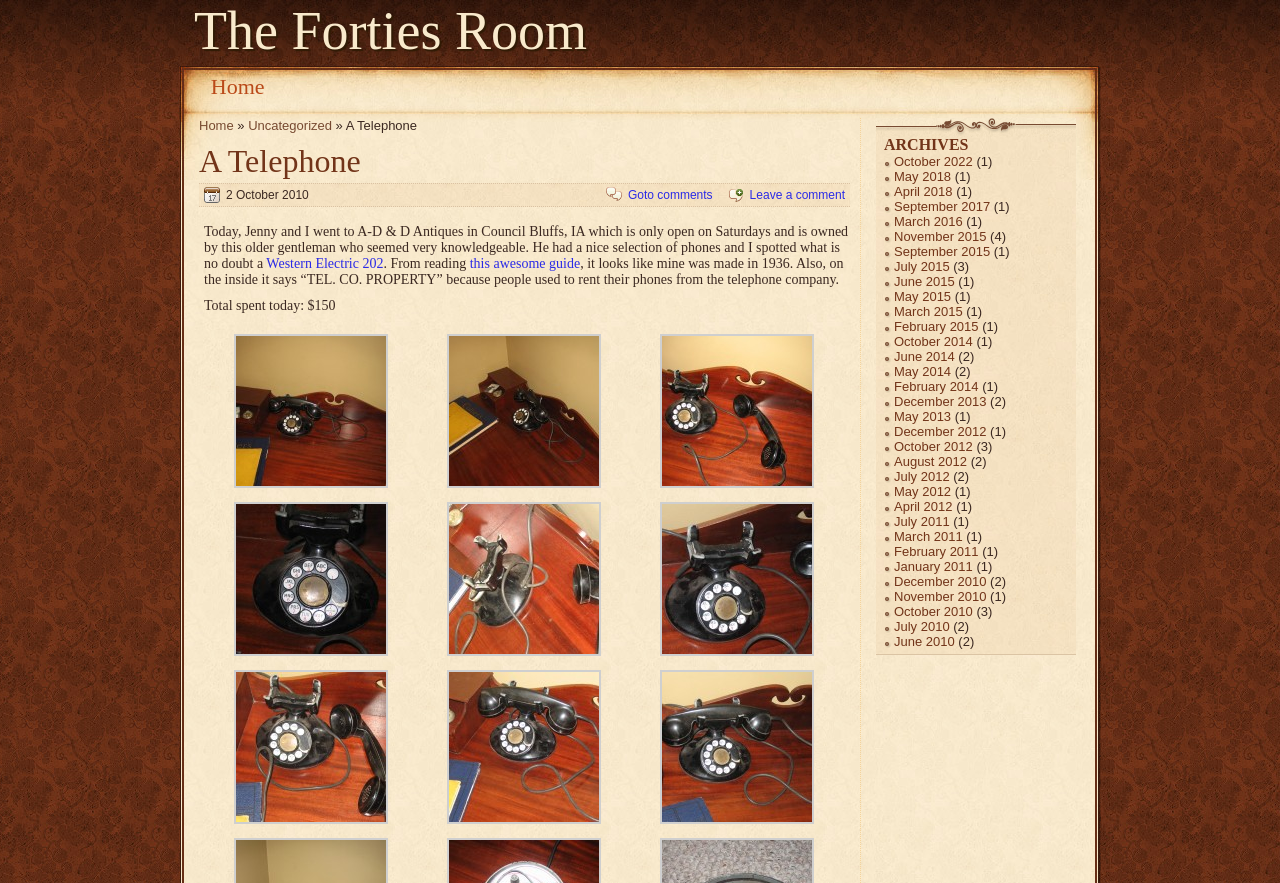Locate the bounding box coordinates of the element to click to perform the following action: 'Visit October 2010'. The coordinates should be given as four float values between 0 and 1, in the form of [left, top, right, bottom].

[0.698, 0.174, 0.76, 0.191]